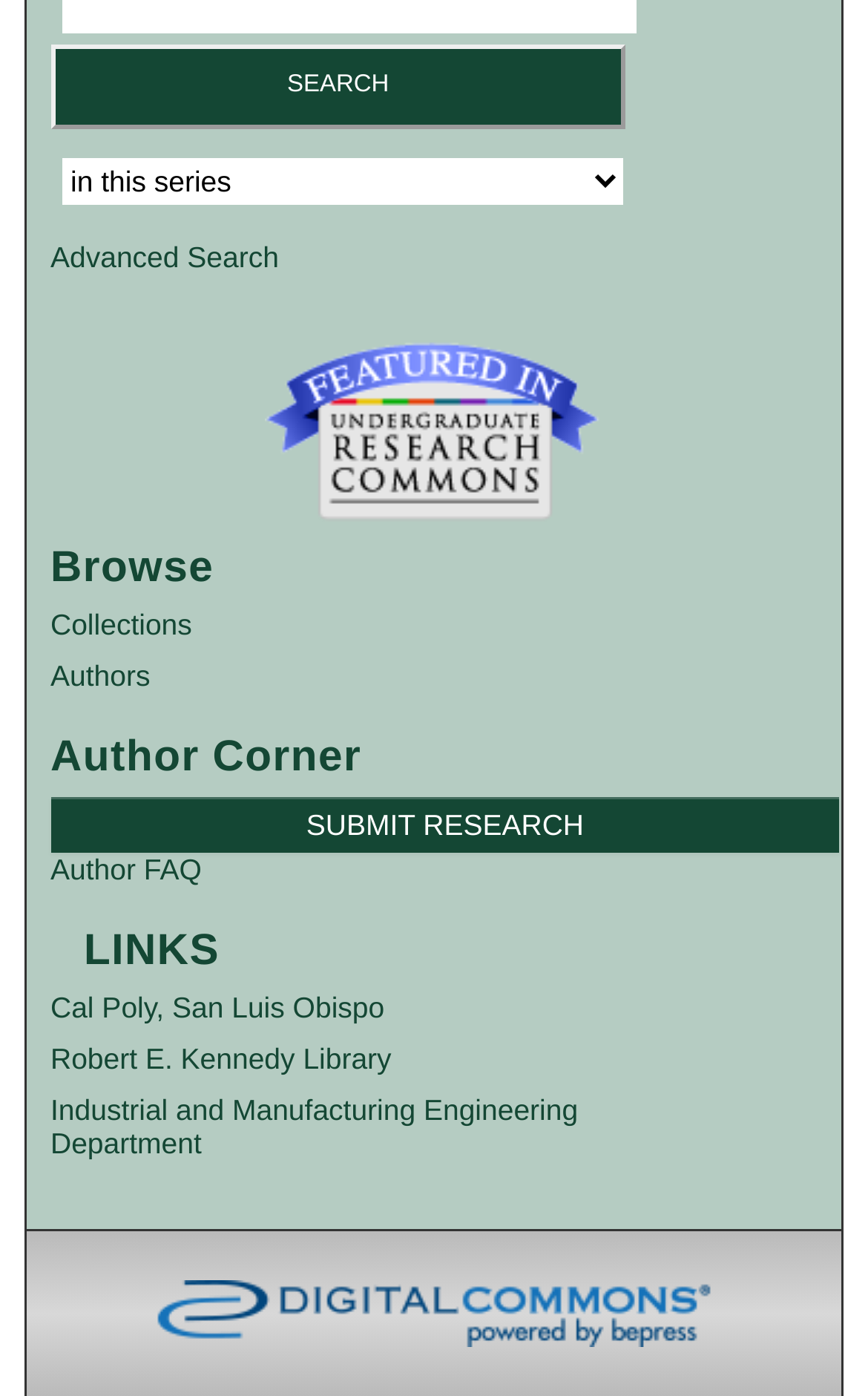How many links are under the 'Author Corner' heading?
Please answer the question as detailed as possible based on the image.

I found the 'Author Corner' heading with the ID 88, and then counted the links under it. There are two links: 'SUBMIT RESEARCH' and 'Author FAQ'.